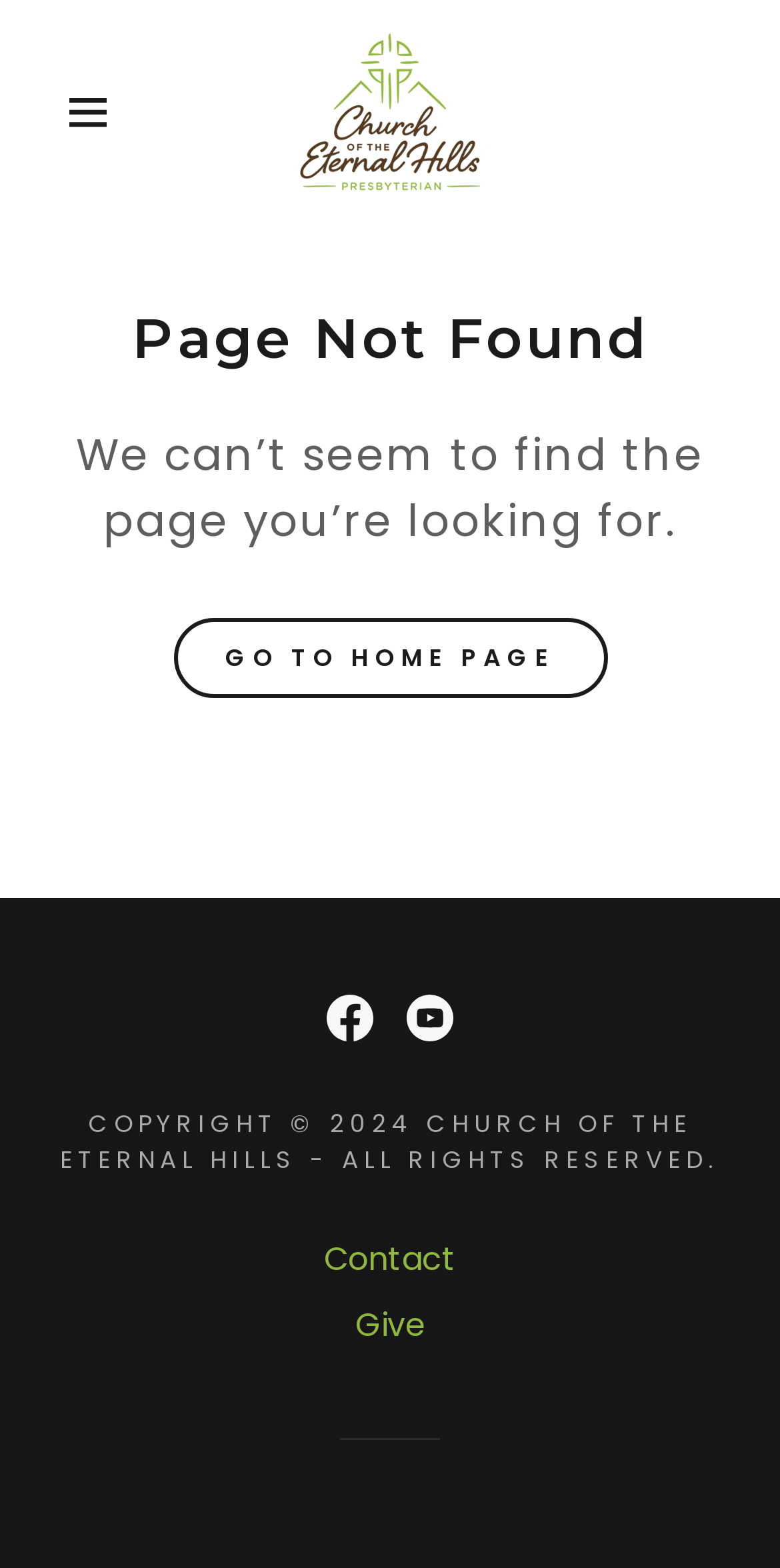How many social media links are available?
Give a single word or phrase as your answer by examining the image.

2